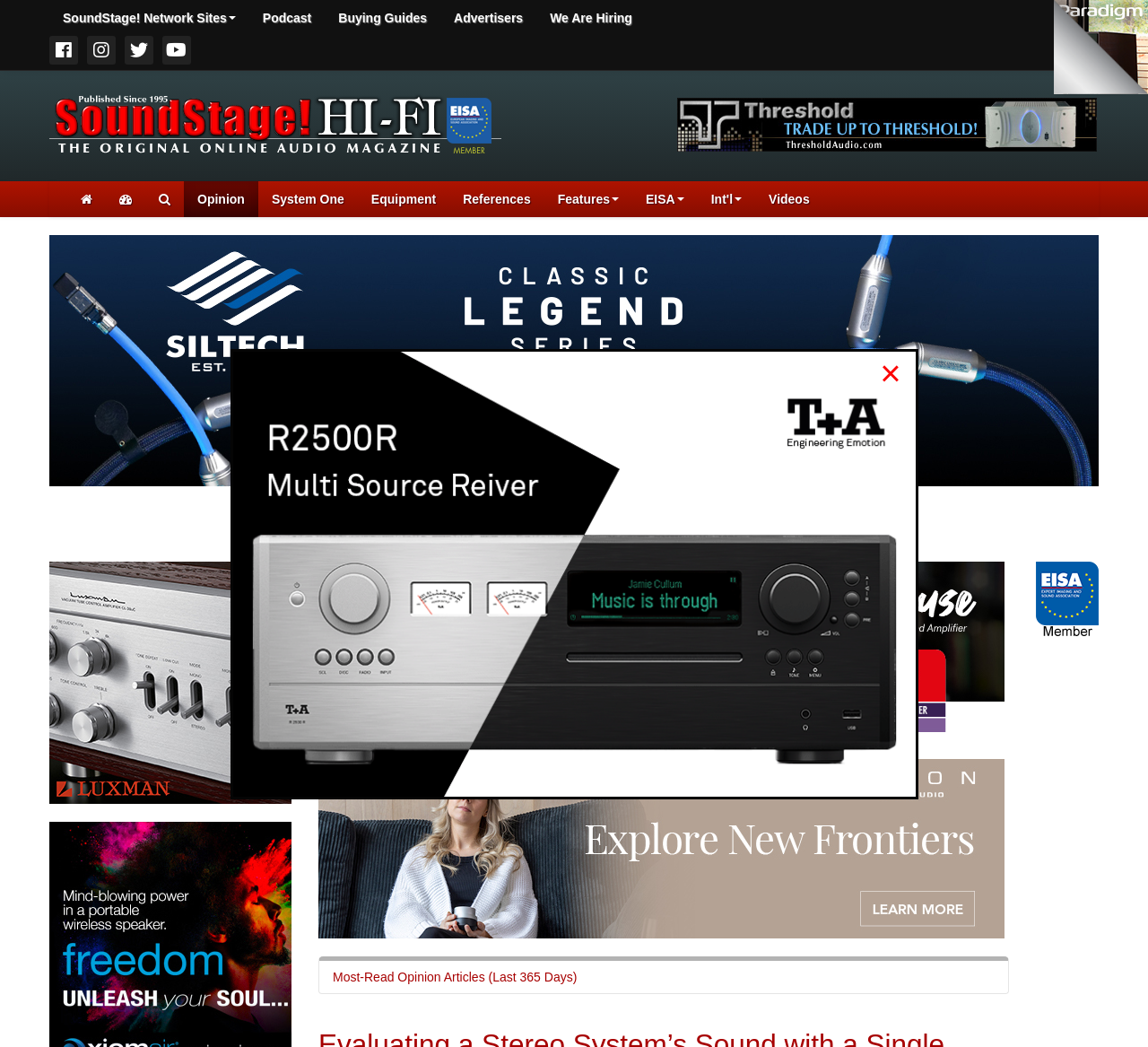Provide the bounding box coordinates of the HTML element described by the text: "Int'l".

[0.608, 0.173, 0.658, 0.207]